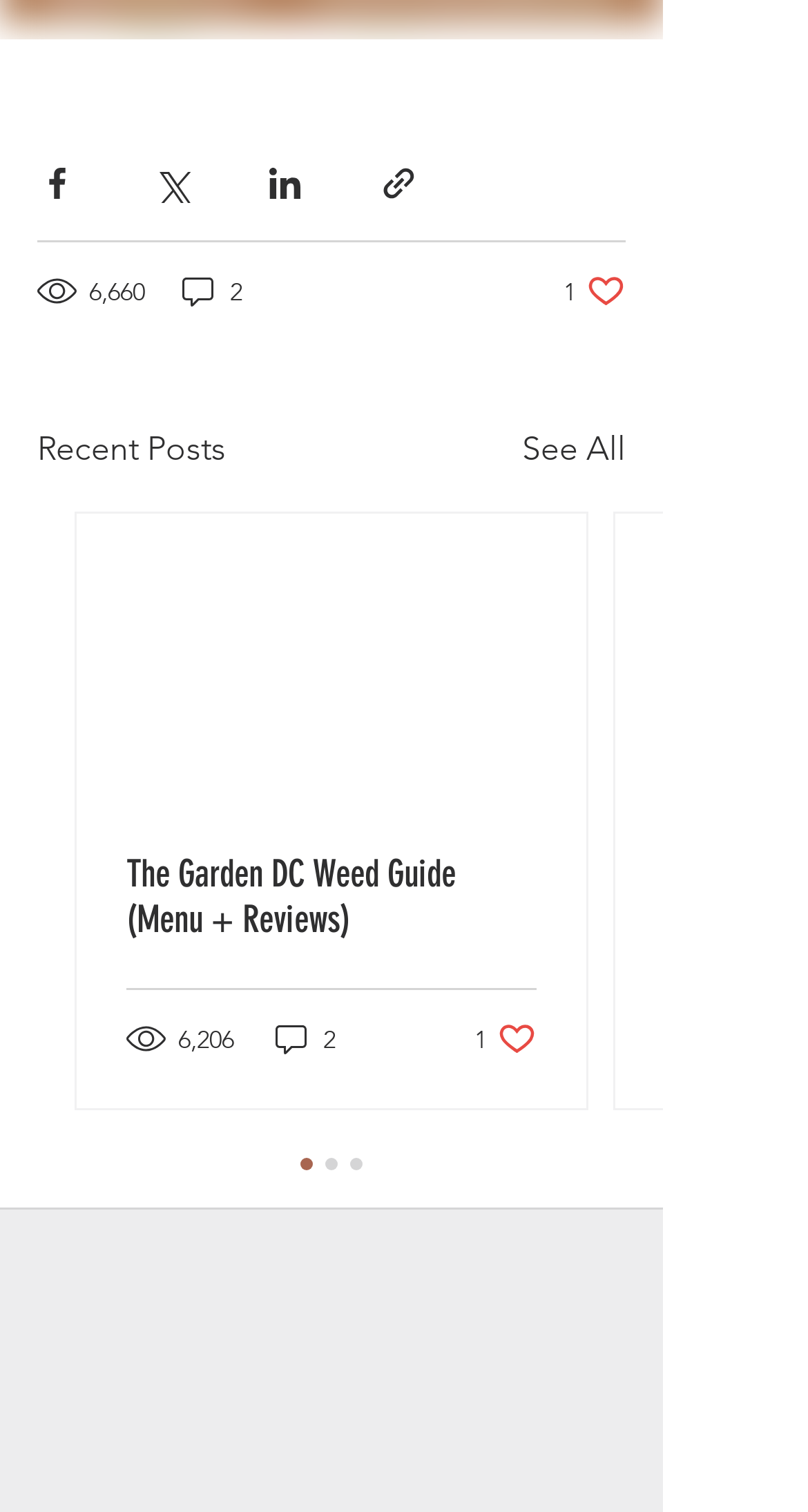Provide the bounding box coordinates of the UI element that matches the description: "6,206".

[0.156, 0.674, 0.295, 0.7]